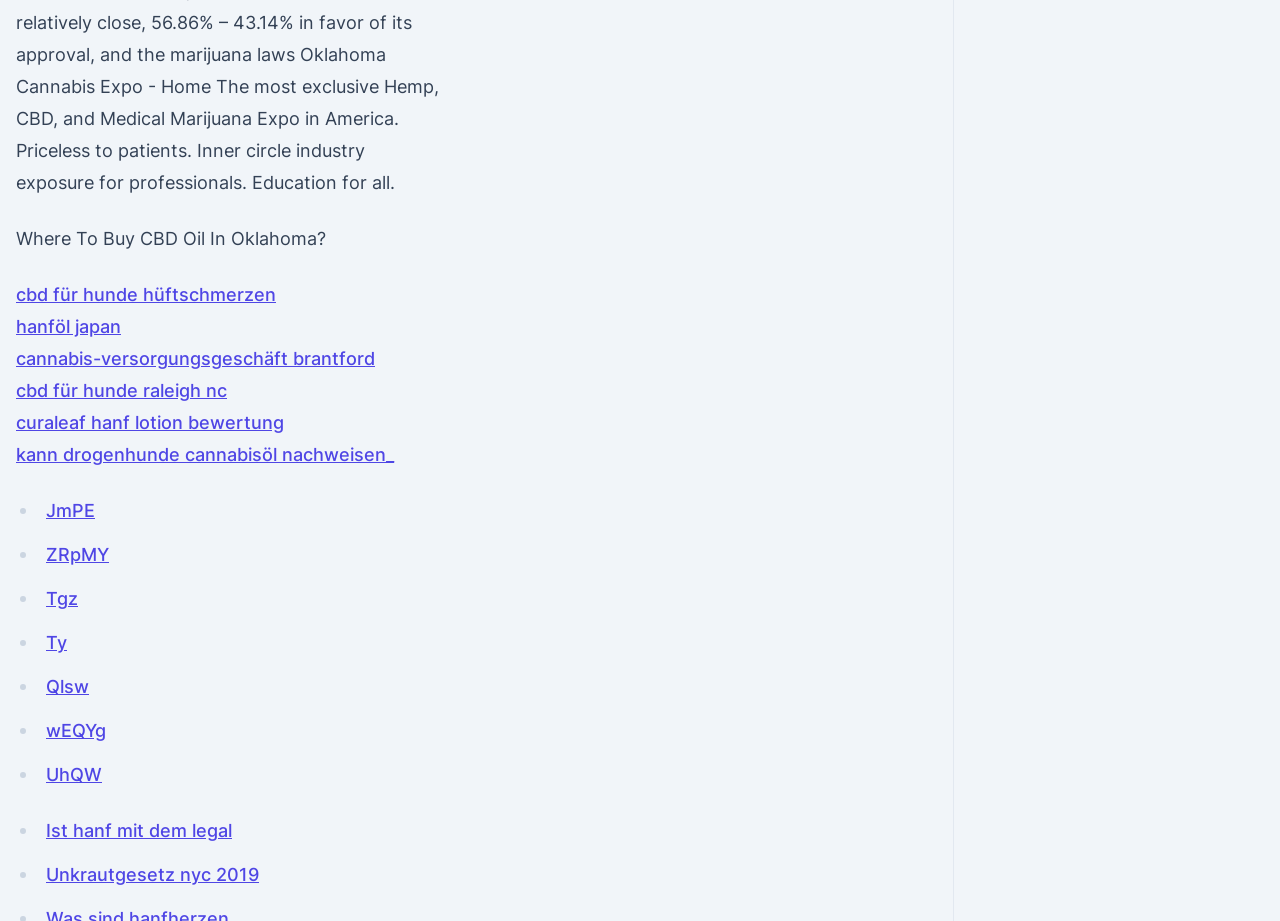Can you pinpoint the bounding box coordinates for the clickable element required for this instruction: "Explore the topic of hemp oil in Japan"? The coordinates should be four float numbers between 0 and 1, i.e., [left, top, right, bottom].

[0.012, 0.343, 0.095, 0.366]